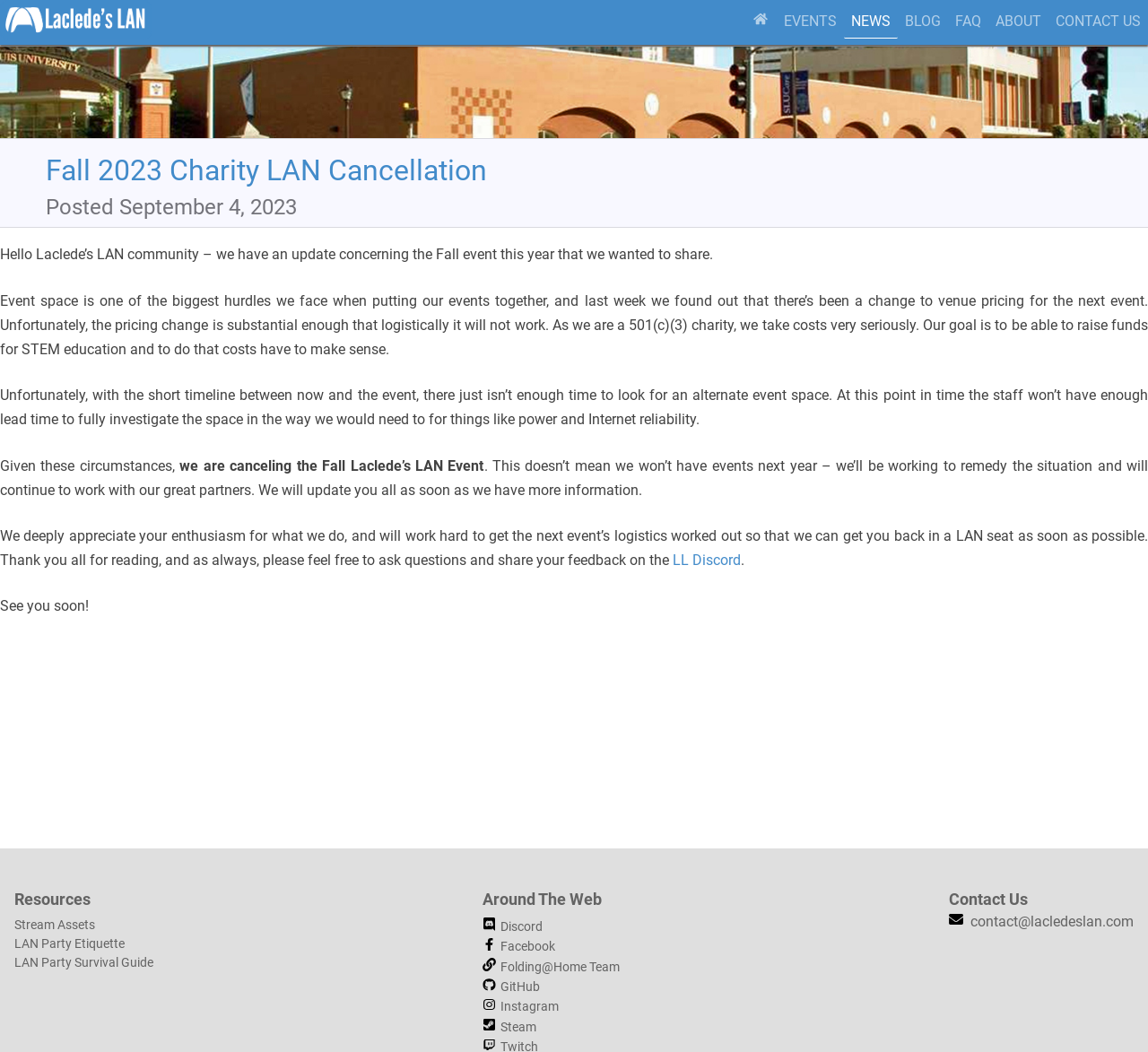Identify the bounding box coordinates of the element that should be clicked to fulfill this task: "Click the logo". The coordinates should be provided as four float numbers between 0 and 1, i.e., [left, top, right, bottom].

[0.0, 0.025, 0.132, 0.041]